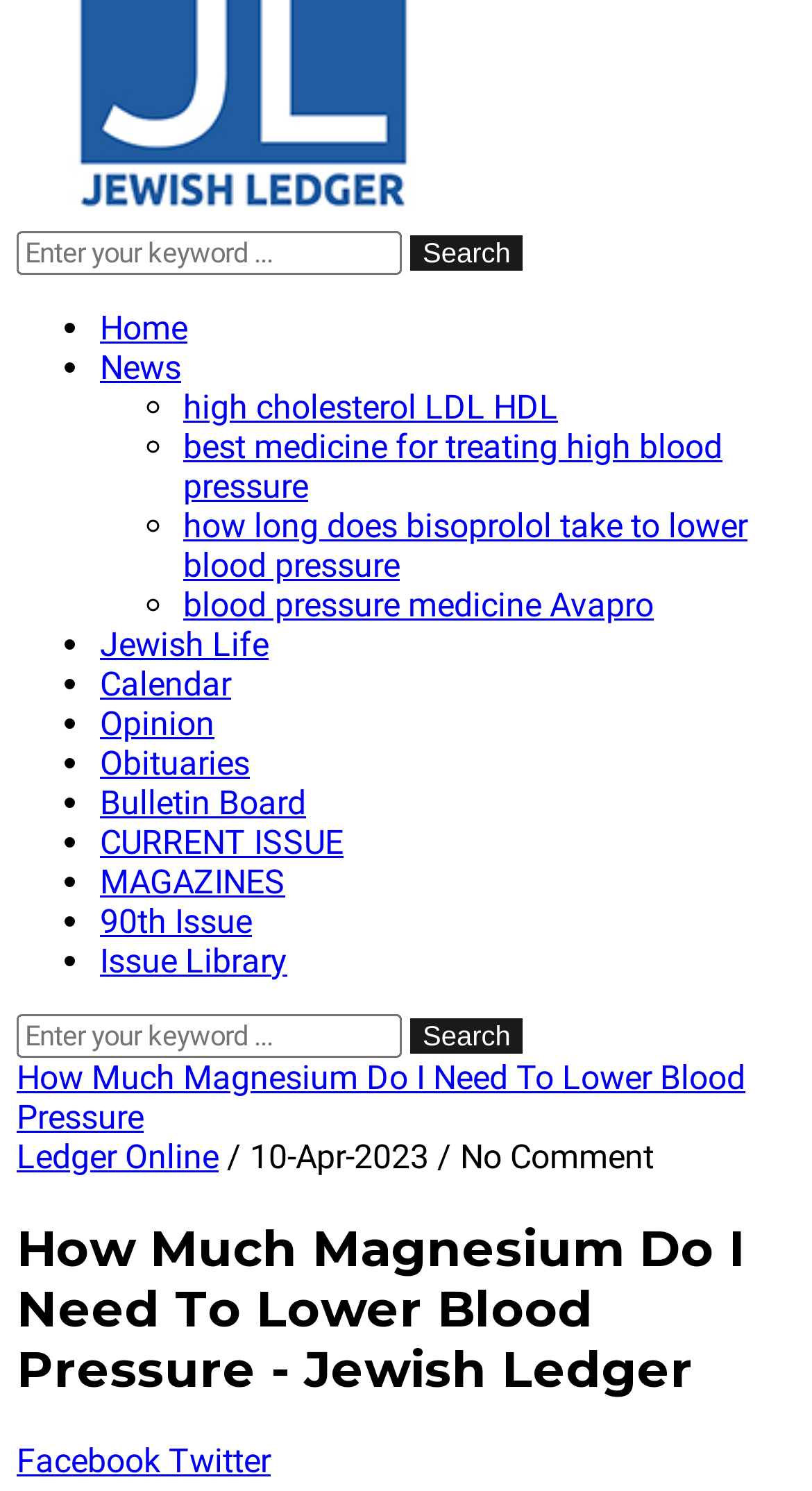Find the bounding box coordinates of the element you need to click on to perform this action: 'Click on the 'News' link'. The coordinates should be represented by four float values between 0 and 1, in the format [left, top, right, bottom].

[0.123, 0.233, 0.223, 0.26]